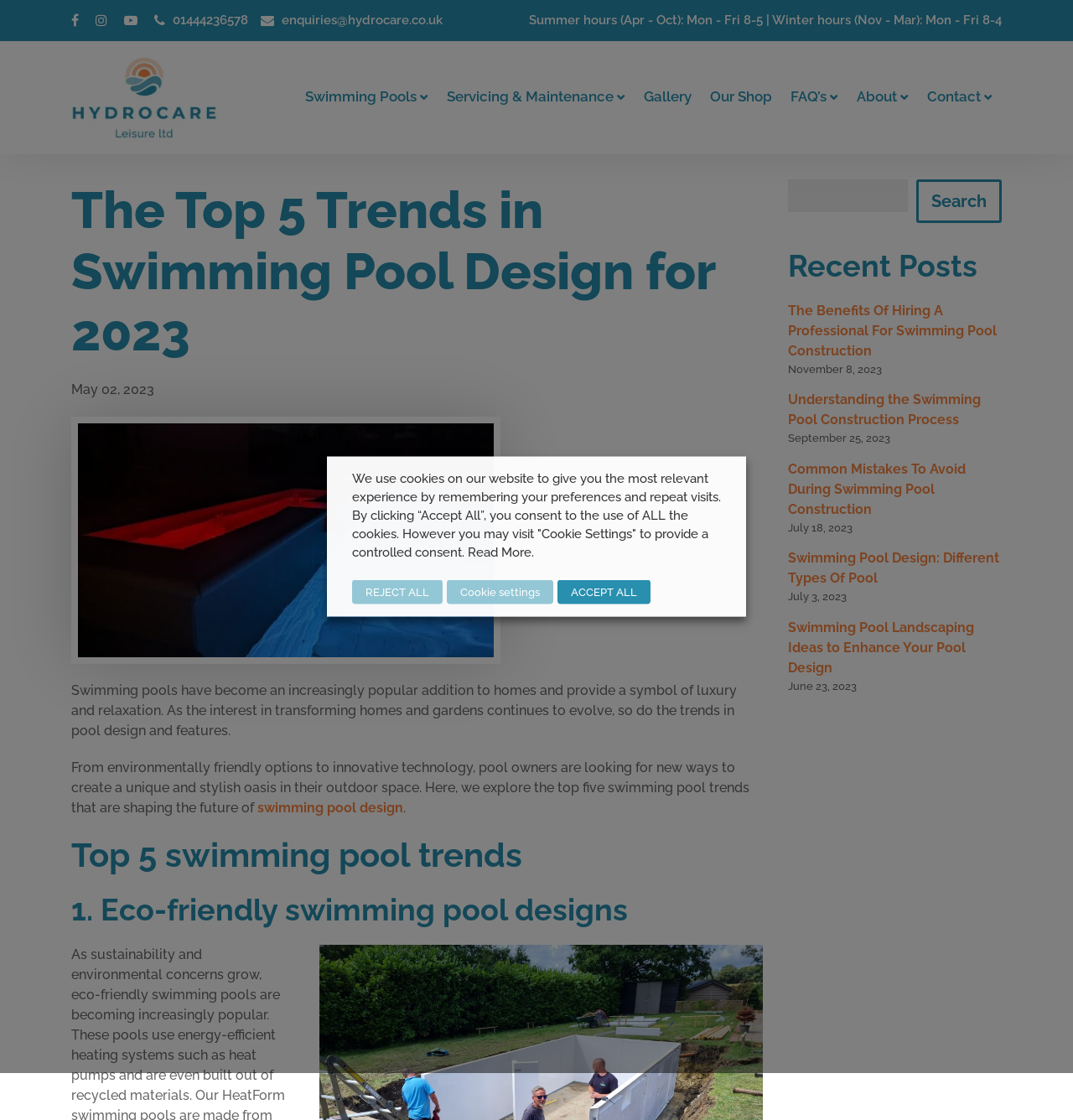What type of content is listed in the 'Recent Posts' section?
Give a detailed and exhaustive answer to the question.

I determined the type of content listed in the 'Recent Posts' section by looking at the titles and dates listed below it. The titles appear to be headings of blog posts, and the dates suggest that they are recent articles. Therefore, the 'Recent Posts' section likely lists blog posts.